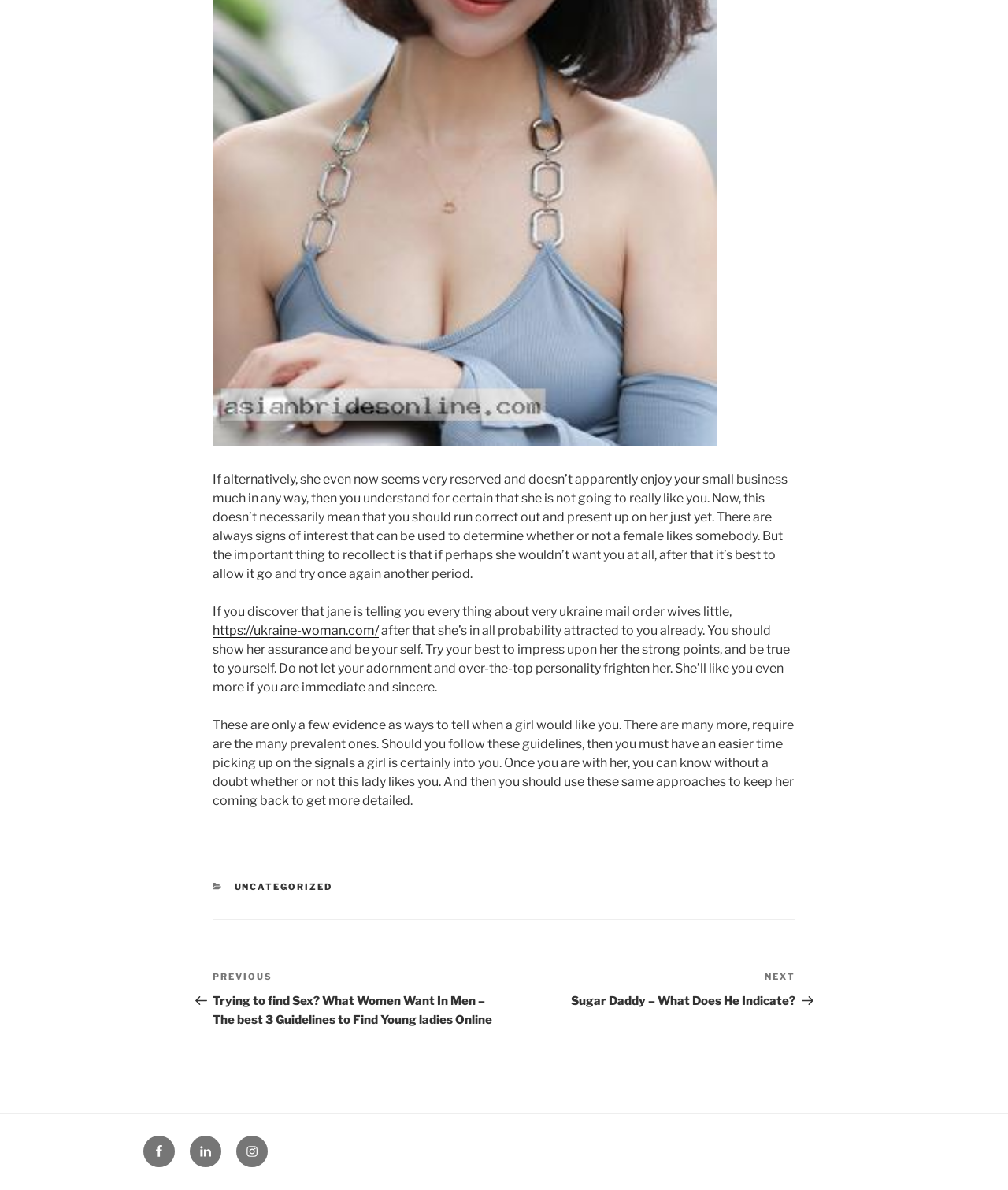What is the URL of the linked website?
Provide a detailed and well-explained answer to the question.

The URL is mentioned in the article as a link, and it appears to be a website related to Ukrainian women.